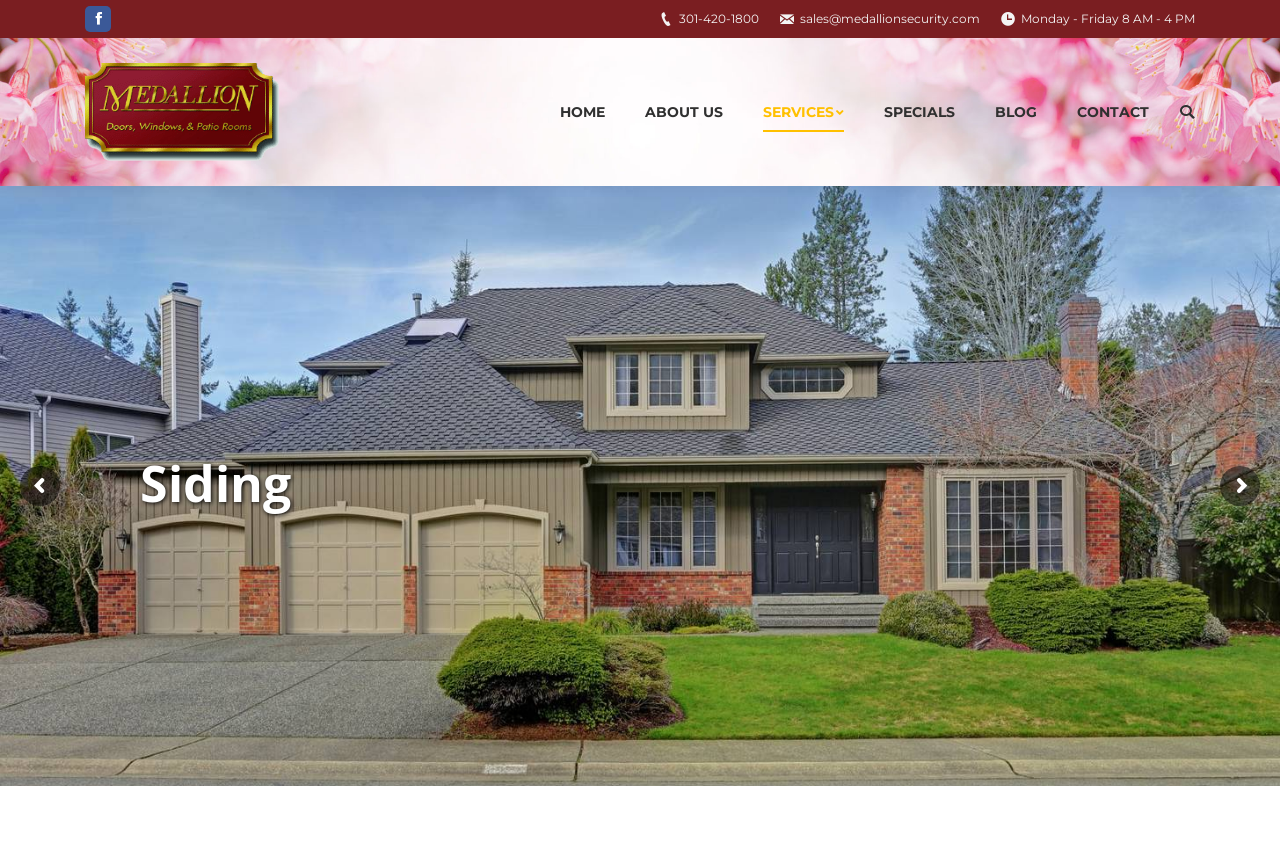Specify the bounding box coordinates for the region that must be clicked to perform the given instruction: "Go to HOME page".

[0.438, 0.056, 0.473, 0.205]